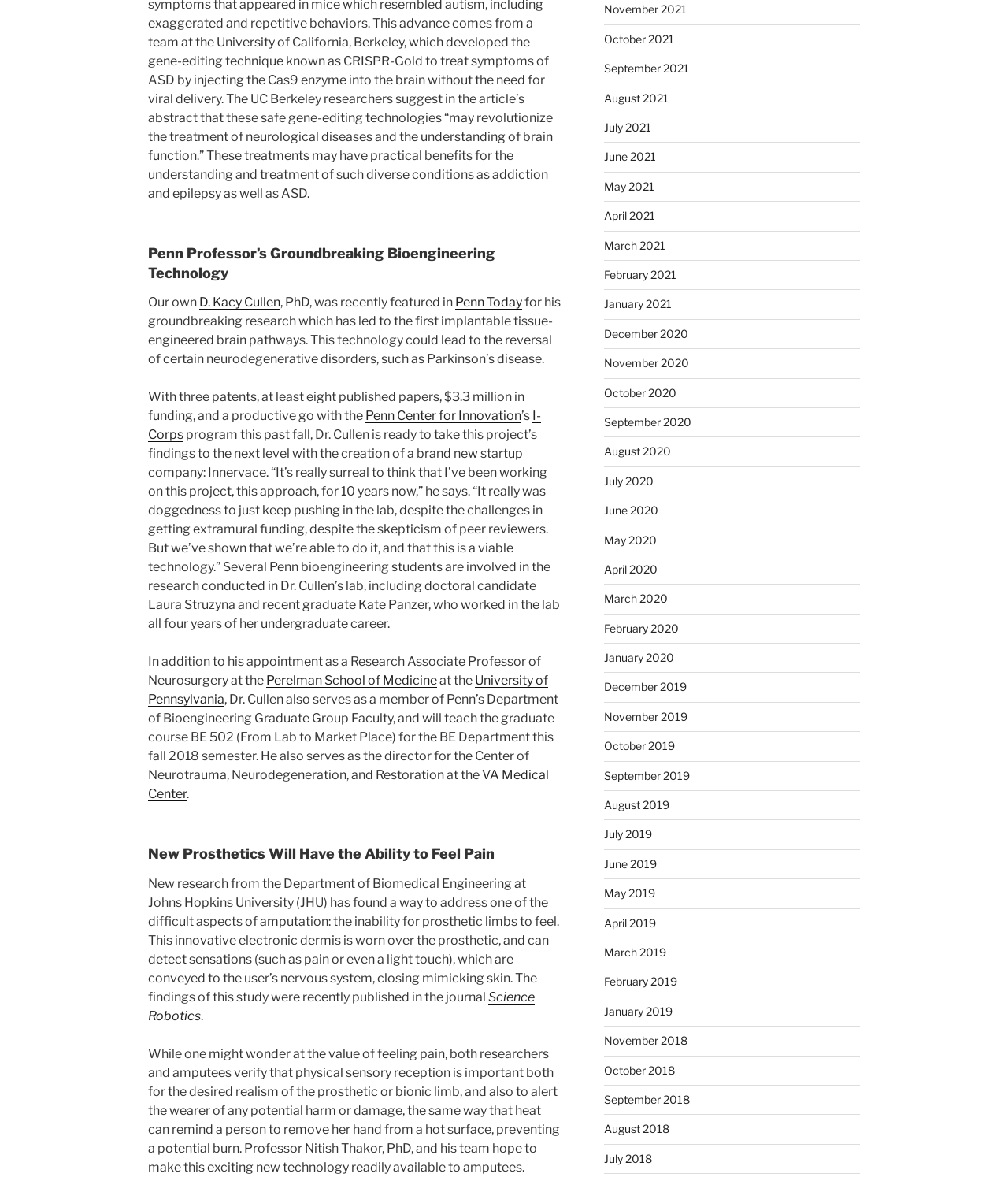Determine the bounding box coordinates of the area to click in order to meet this instruction: "Read about Dr. Cullen's groundbreaking research".

[0.147, 0.25, 0.556, 0.311]